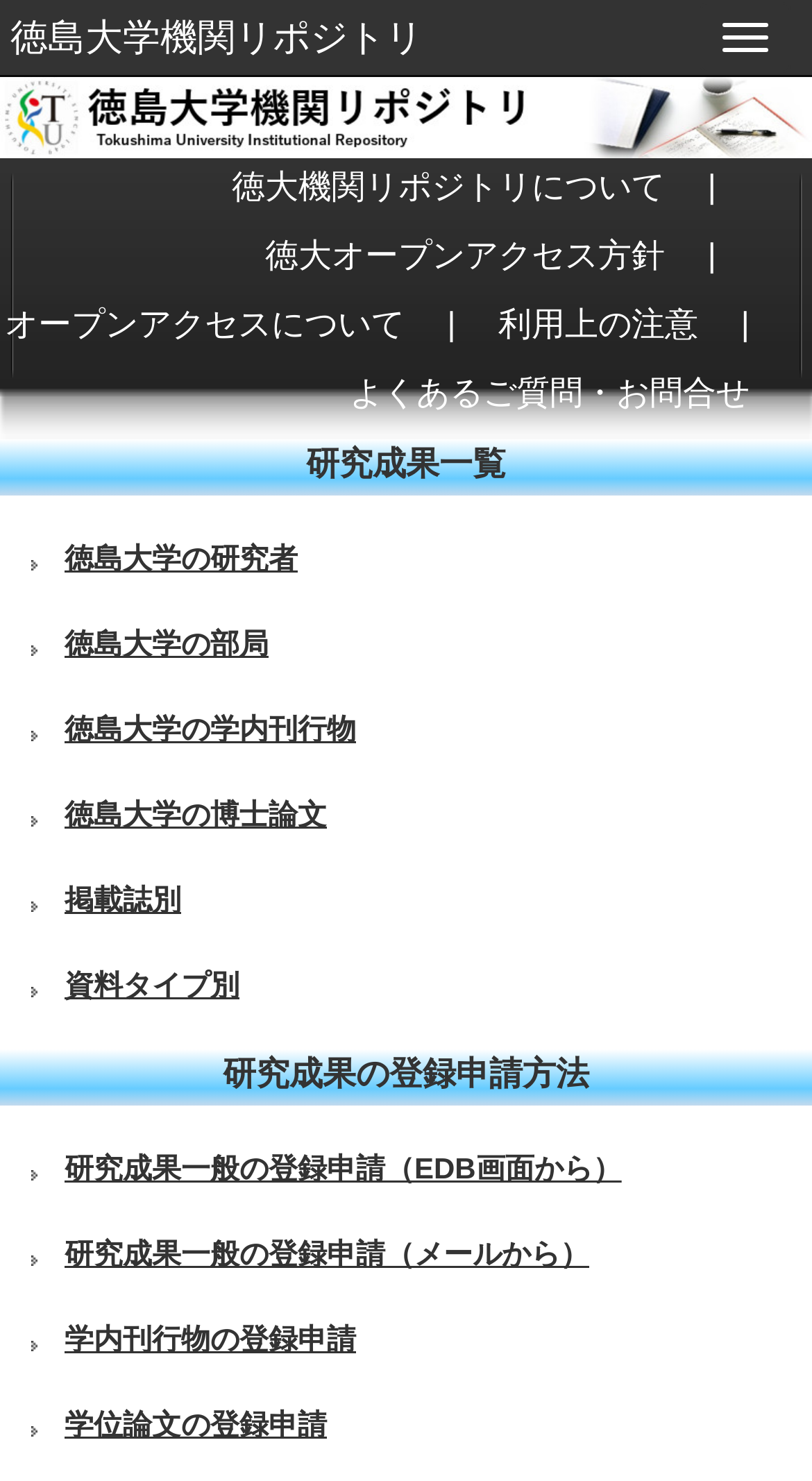Identify the bounding box coordinates for the element you need to click to achieve the following task: "Go to 徳大機関リポジトリについて". The coordinates must be four float values ranging from 0 to 1, formatted as [left, top, right, bottom].

[0.286, 0.112, 0.819, 0.159]